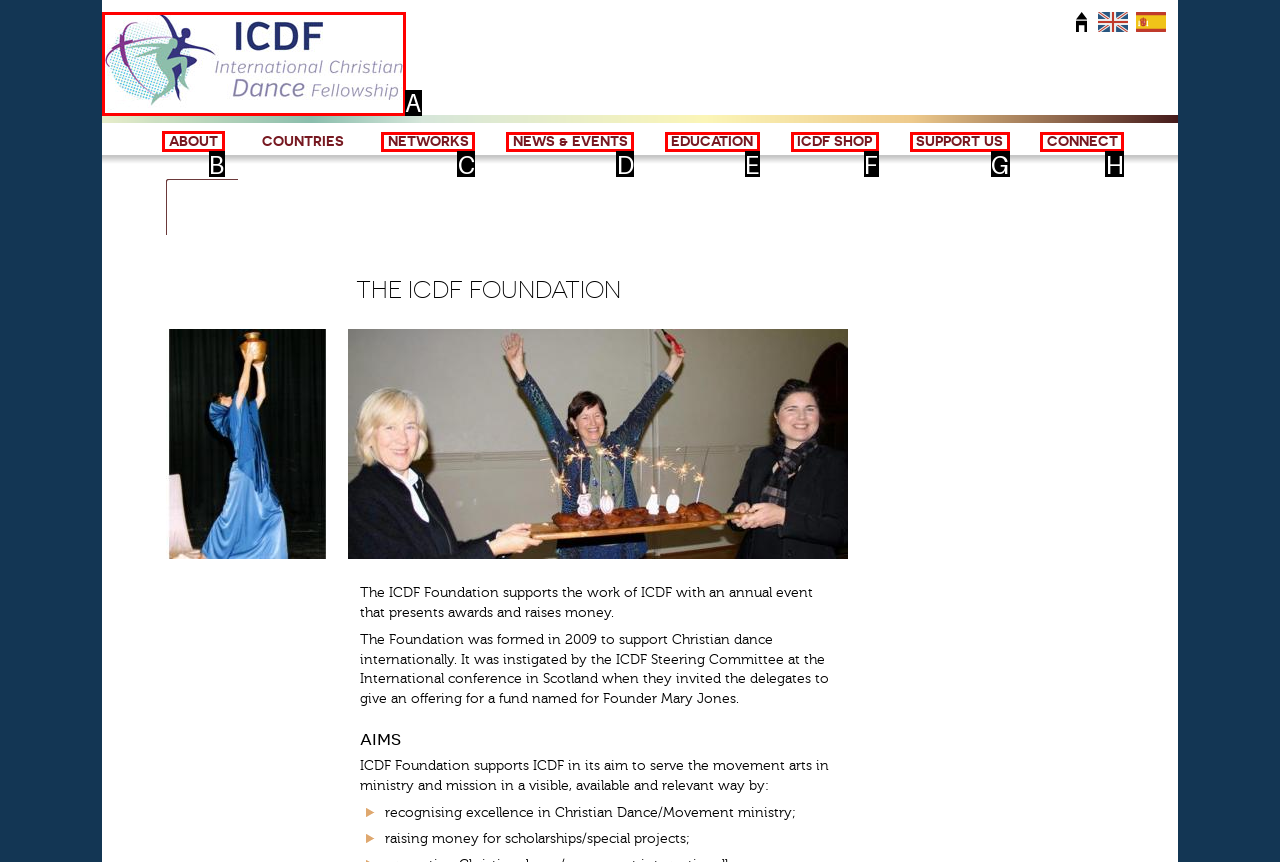Determine which HTML element to click for this task: Visit the ABOUT page Provide the letter of the selected choice.

B